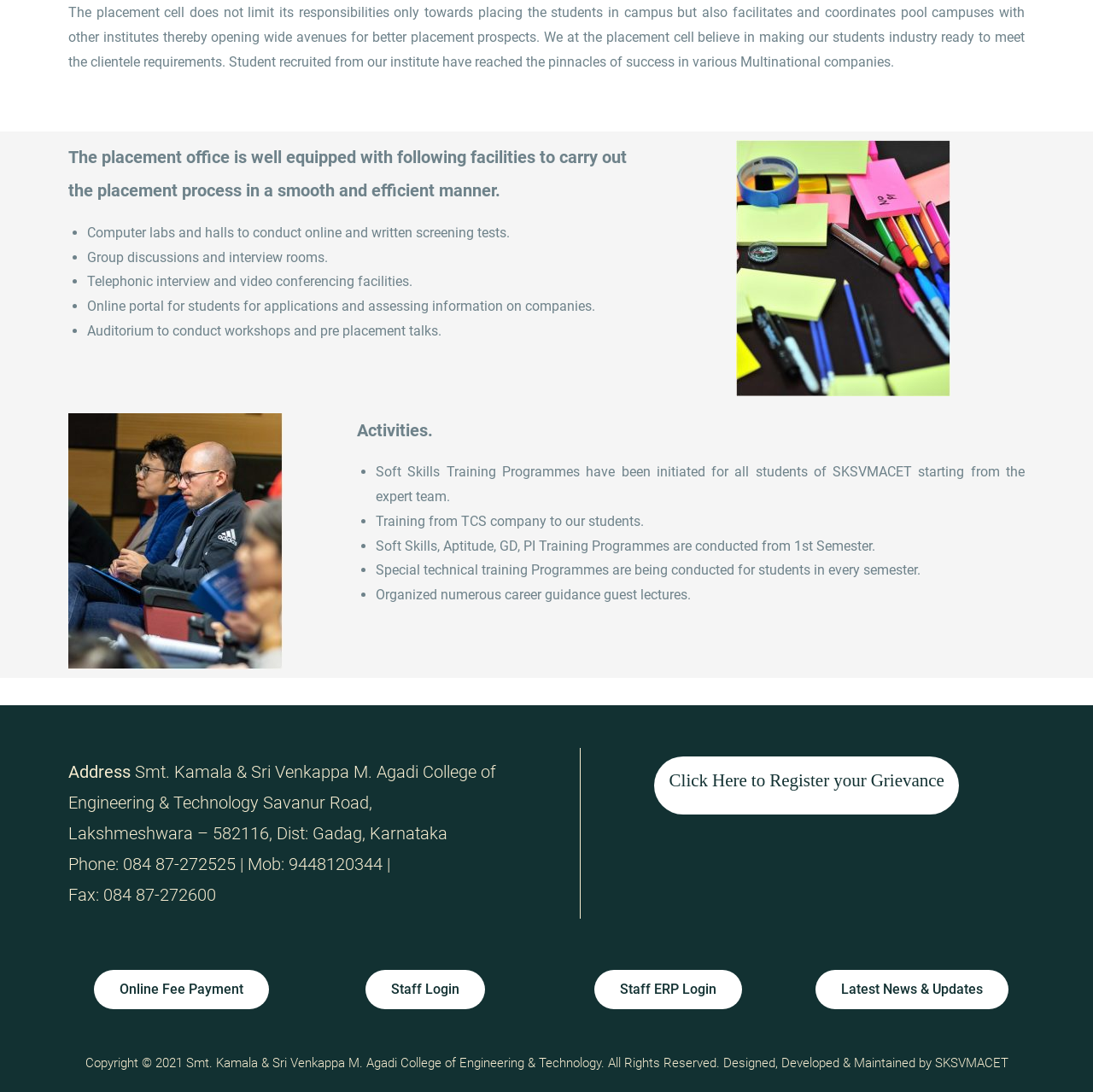What is the purpose of the 'Online Fee Payment' button?
Analyze the image and deliver a detailed answer to the question.

The 'Online Fee Payment' button is likely intended to allow users to pay their fees online, as it is a common functionality found on educational institution websites.